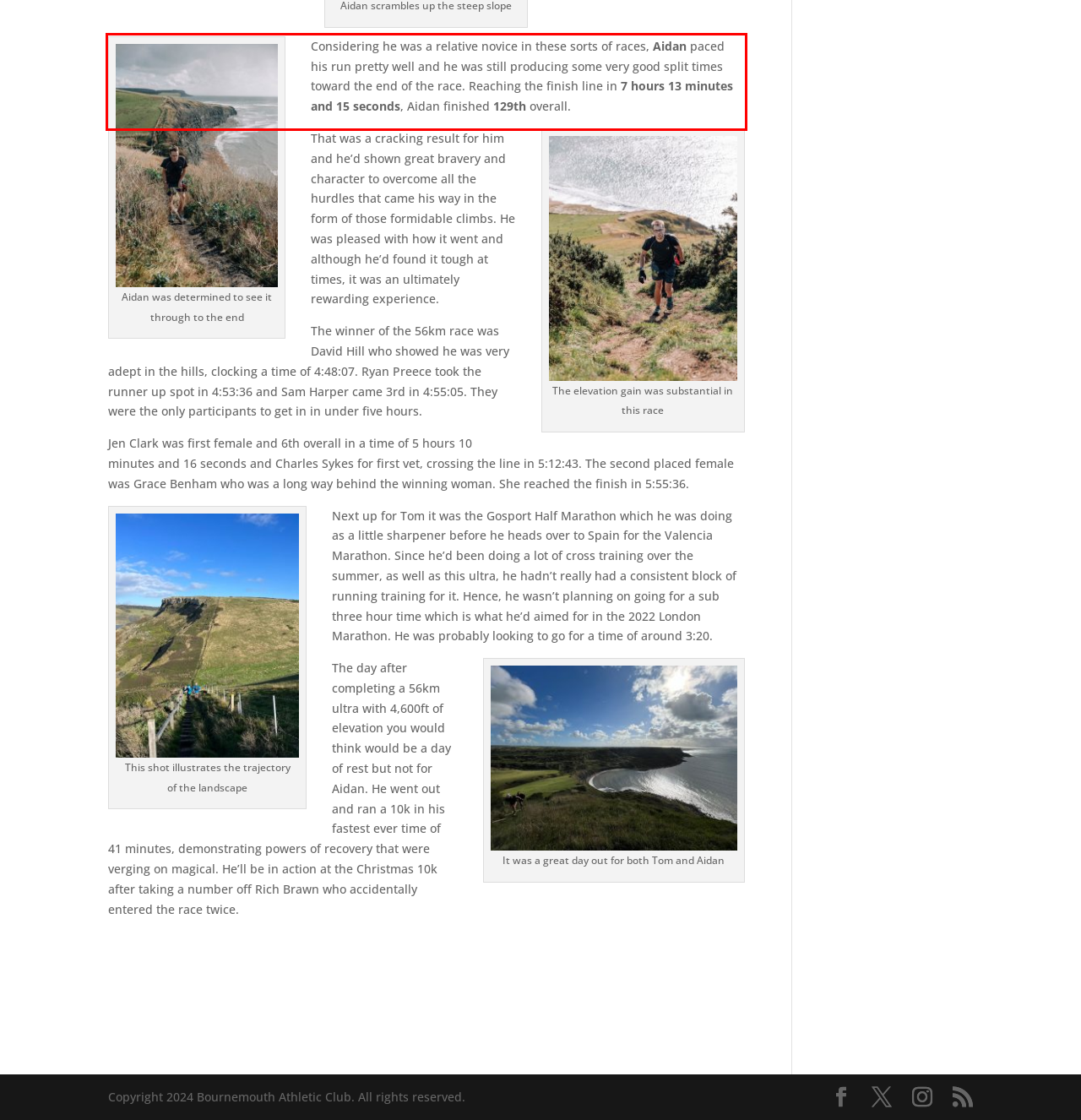Observe the screenshot of the webpage, locate the red bounding box, and extract the text content within it.

Considering he was a relative novice in these sorts of races, Aidan paced his run pretty well and he was still producing some very good split times toward the end of the race. Reaching the finish line in 7 hours 13 minutes and 15 seconds, Aidan finished 129th overall.